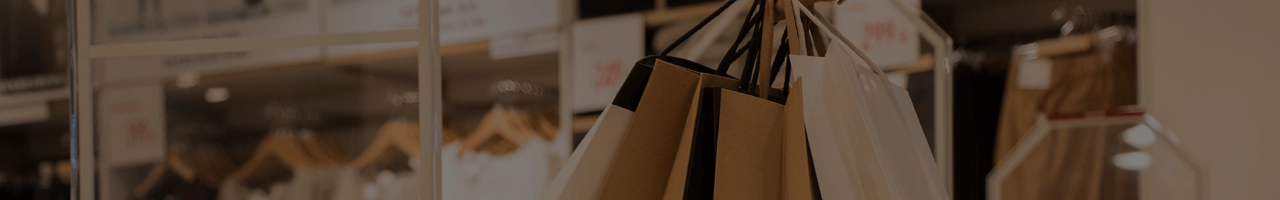Please answer the following query using a single word or phrase: 
What type of store is depicted in the image?

Clothing store